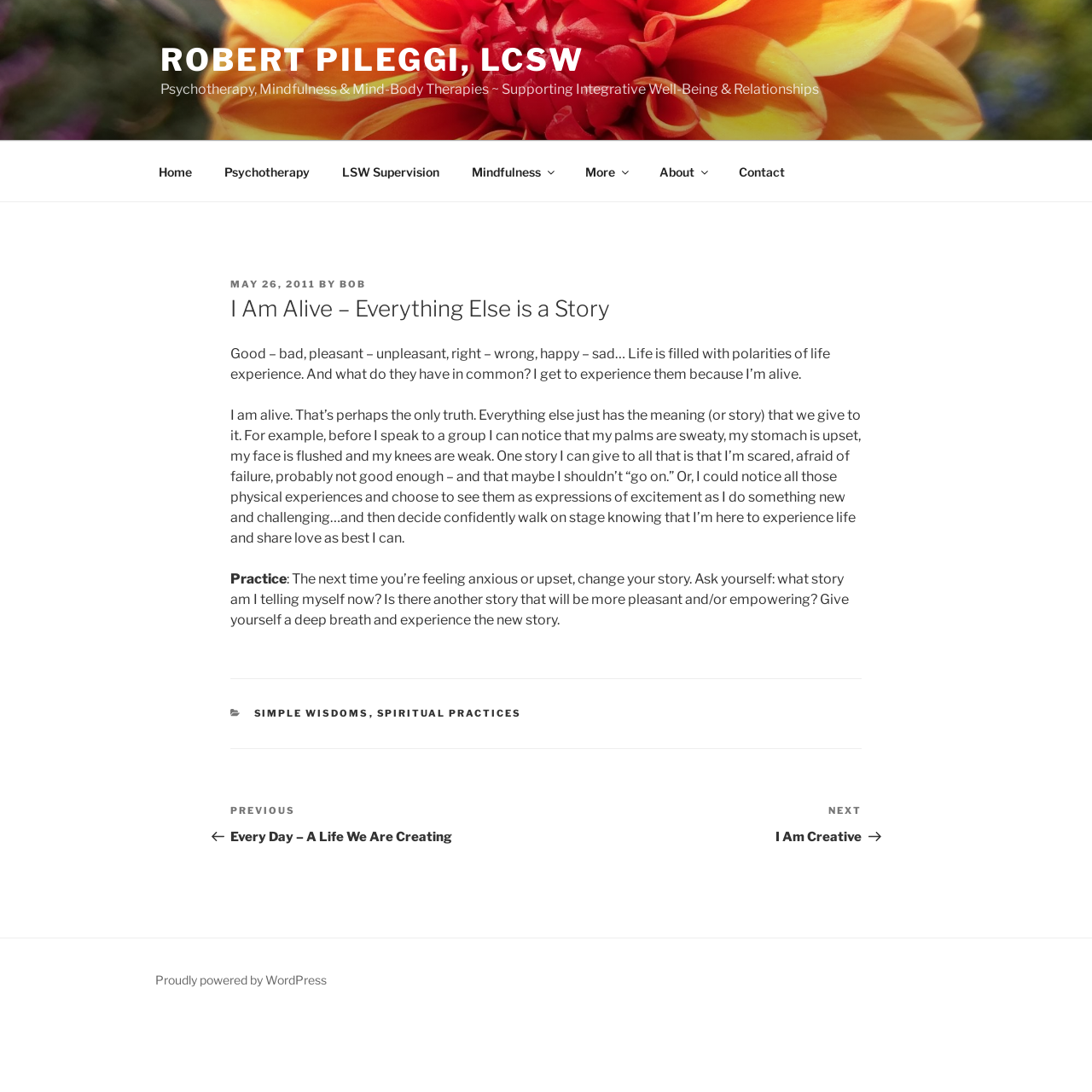Please examine the image and provide a detailed answer to the question: What is the category of the post?

The footer section of the page lists 'CATEGORIES' and 'SIMPLE WISDOMS' as one of the categories, indicating that the post belongs to this category.